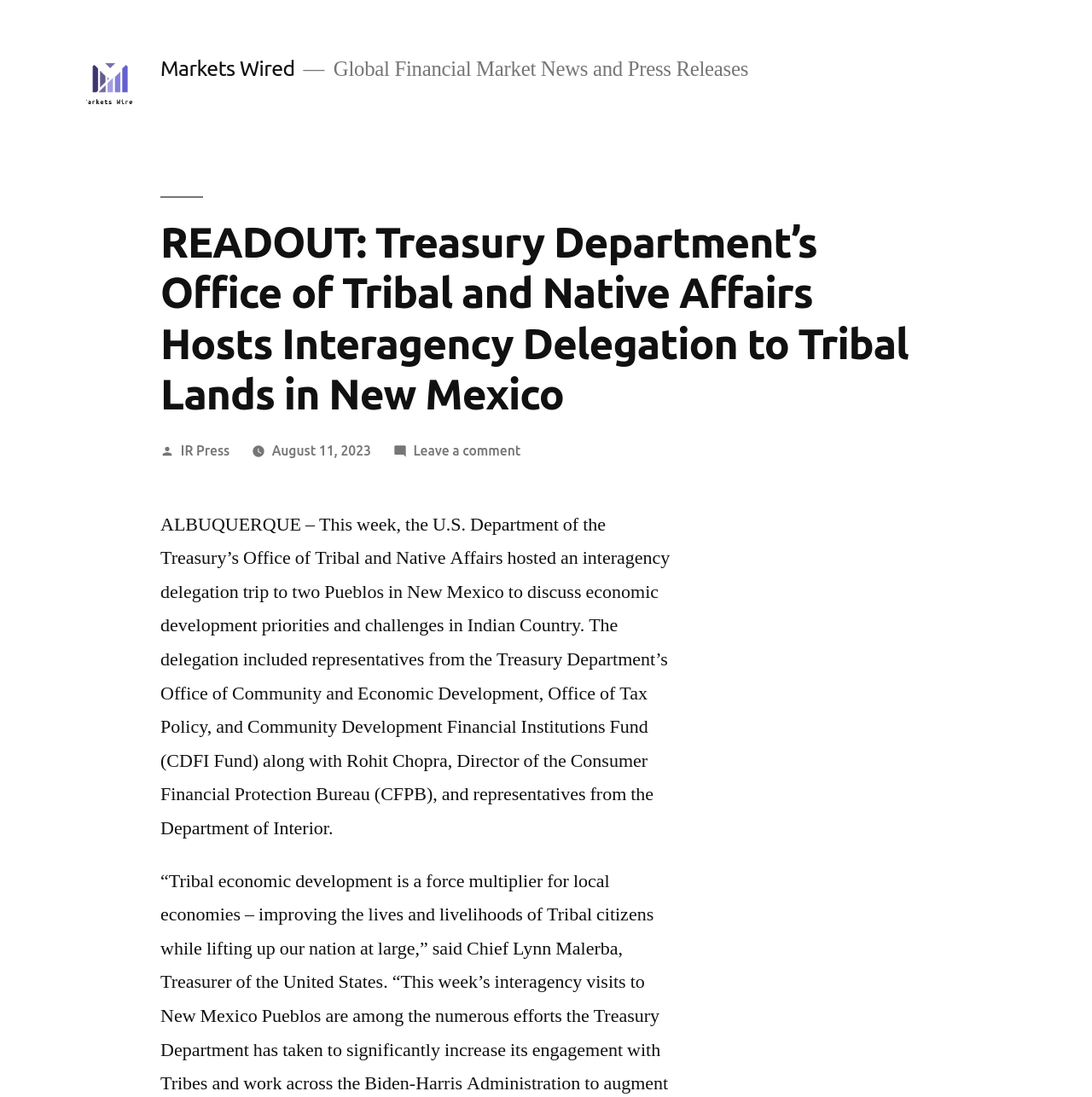Find the UI element described as: "Markets Wired" and predict its bounding box coordinates. Ensure the coordinates are four float numbers between 0 and 1, [left, top, right, bottom].

[0.147, 0.051, 0.27, 0.073]